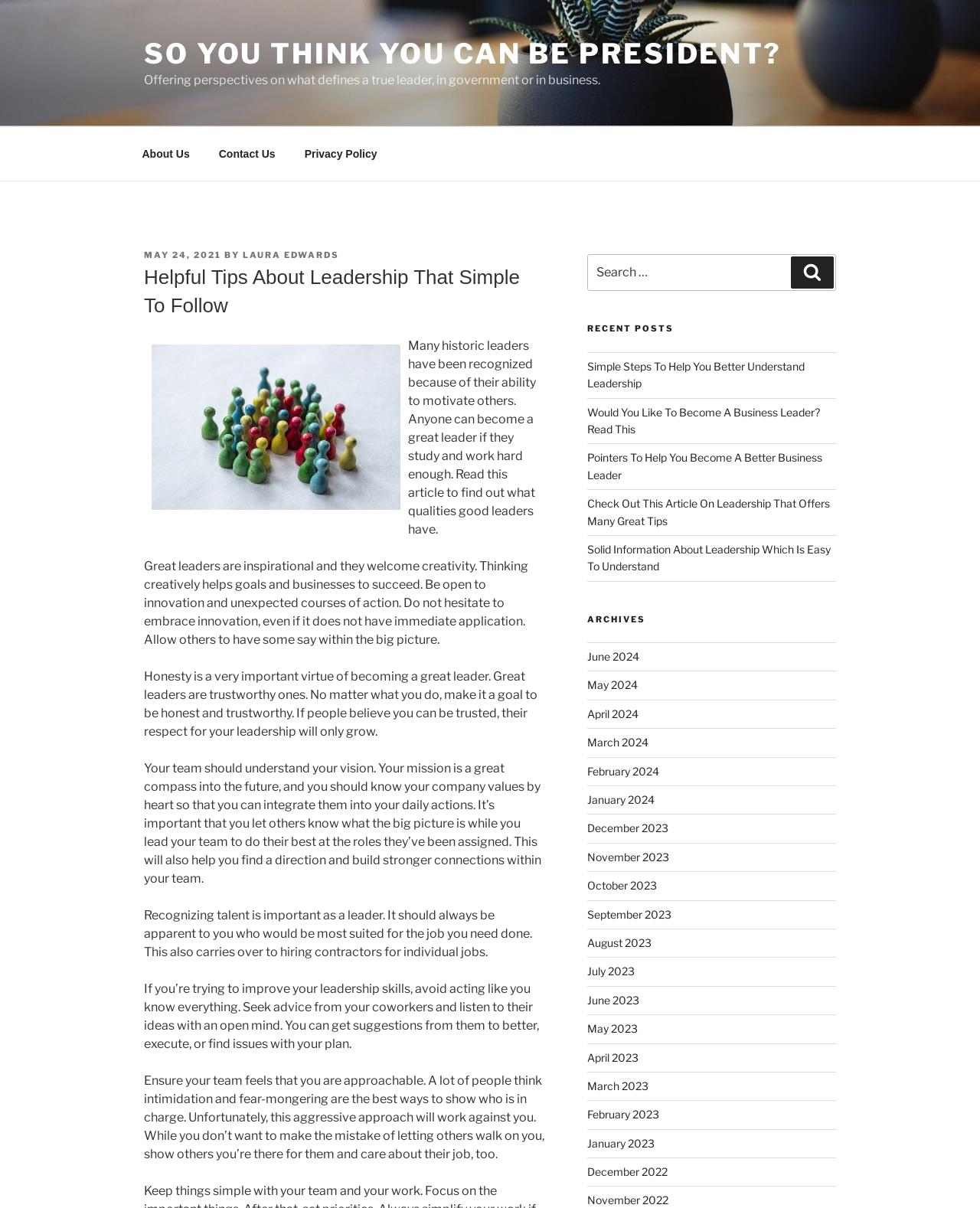What is the topic of the article?
From the details in the image, answer the question comprehensively.

Based on the webpage content, the topic of the article is about leadership, as it provides helpful tips and qualities of a good leader.